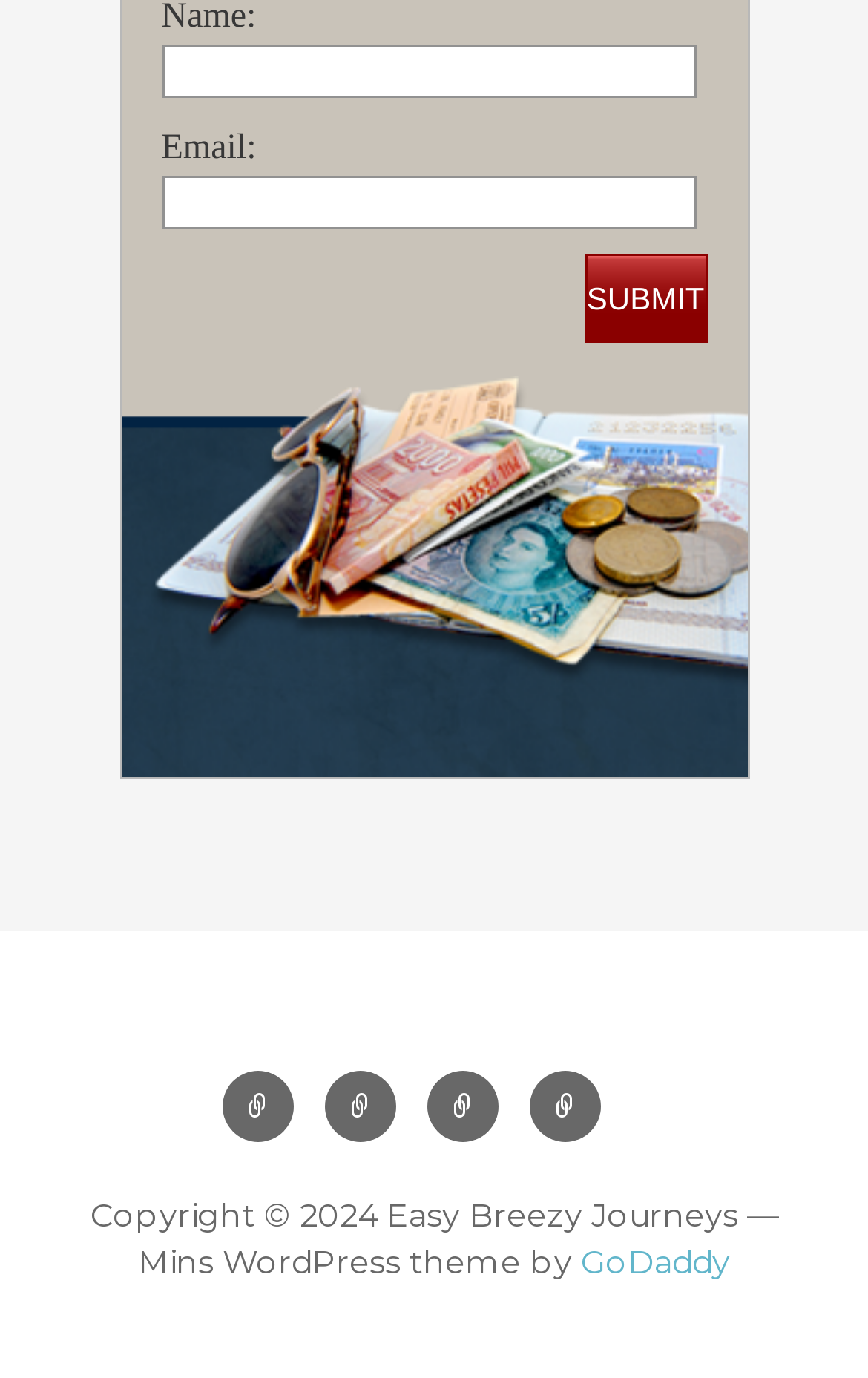Show the bounding box coordinates for the HTML element described as: "Plan My Trip".

[0.61, 0.776, 0.692, 0.828]